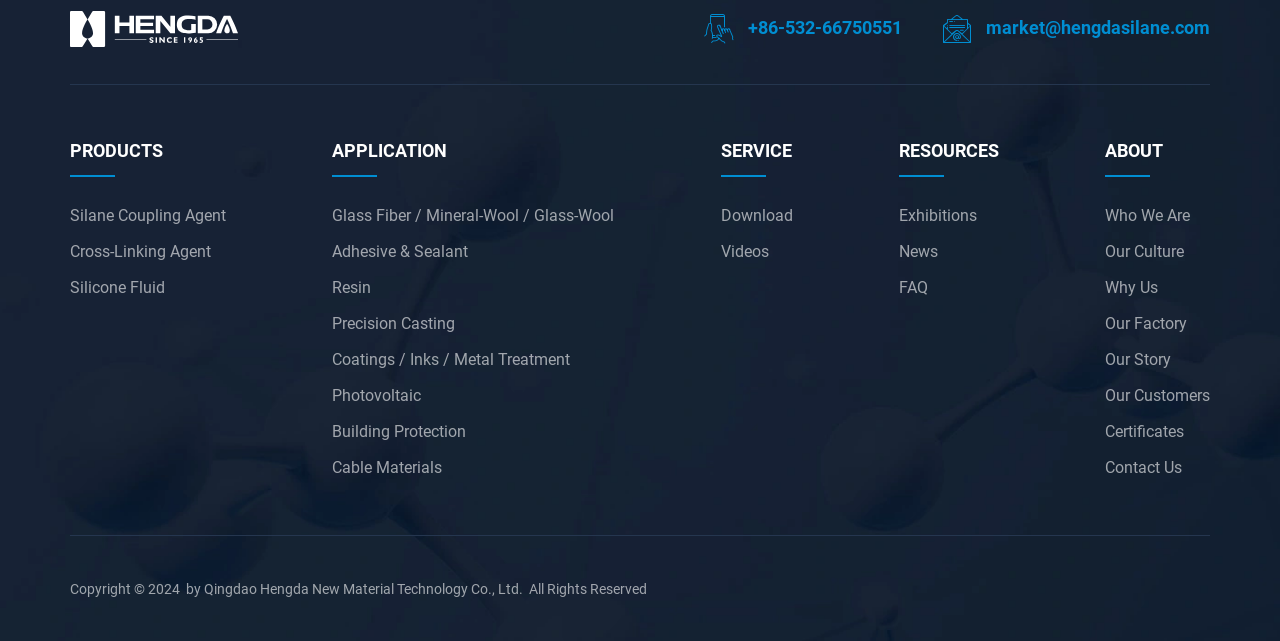Given the element description: "Our Customers", predict the bounding box coordinates of this UI element. The coordinates must be four float numbers between 0 and 1, given as [left, top, right, bottom].

[0.84, 0.588, 0.969, 0.644]